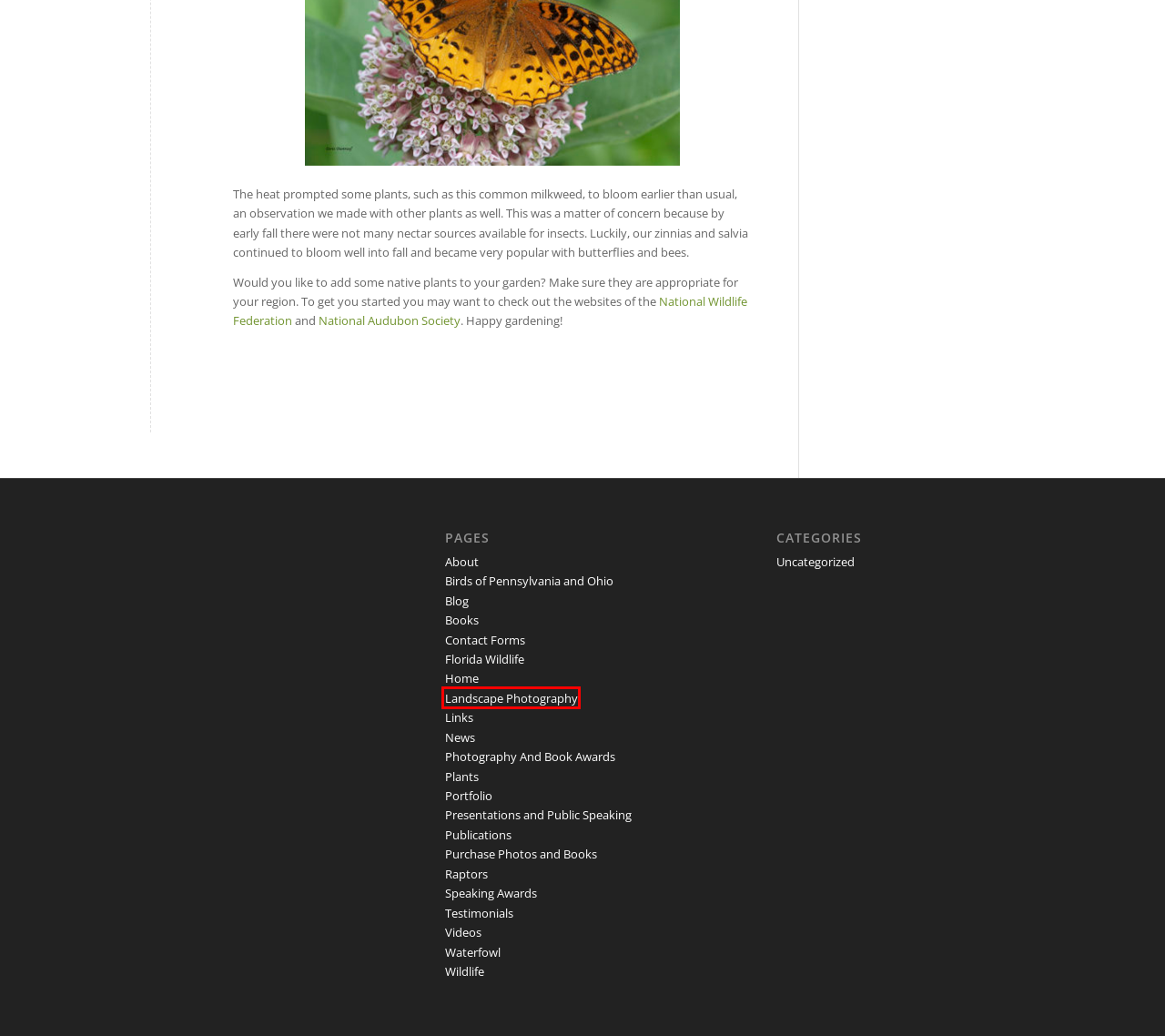Review the webpage screenshot provided, noting the red bounding box around a UI element. Choose the description that best matches the new webpage after clicking the element within the bounding box. The following are the options:
A. Testimonials – Website of Doris Dumrauf
B. Birds of Pennsylvania and Ohio – Website of Doris Dumrauf
C. Landscape Photography – Website of Doris Dumrauf
D. Waterfowl – Website of Doris Dumrauf
E. Presentations and Public Speaking – Website of Doris Dumrauf
F. Videos – Website of Doris Dumrauf
G. Florida Wildlife – Website of Doris Dumrauf
H. Raptors – Website of Doris Dumrauf

C